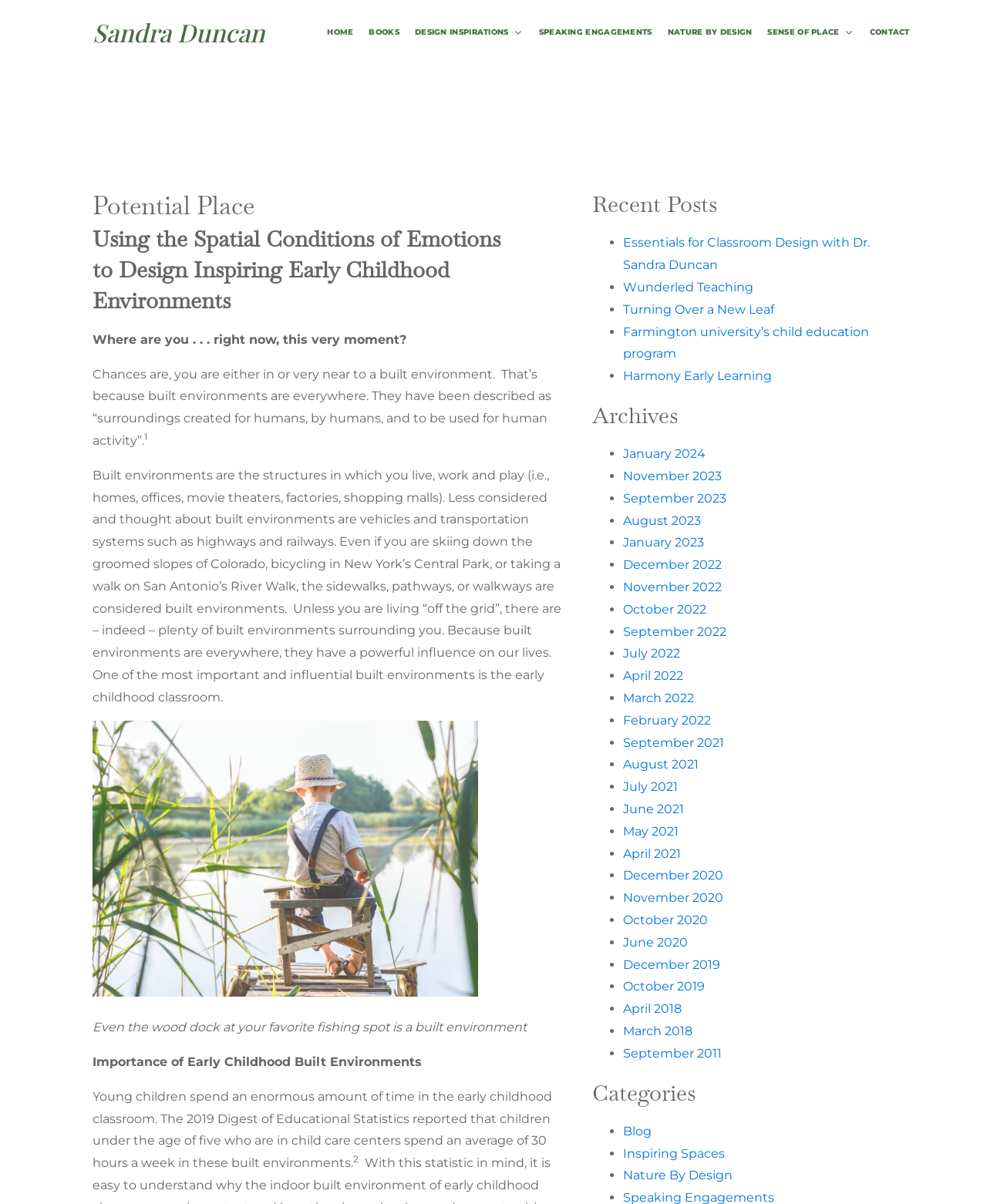Please determine the bounding box coordinates of the section I need to click to accomplish this instruction: "Read the article 'Using the Spatial Conditions of Emotions to Design Inspiring Early Childhood Environments'".

[0.094, 0.186, 0.569, 0.263]